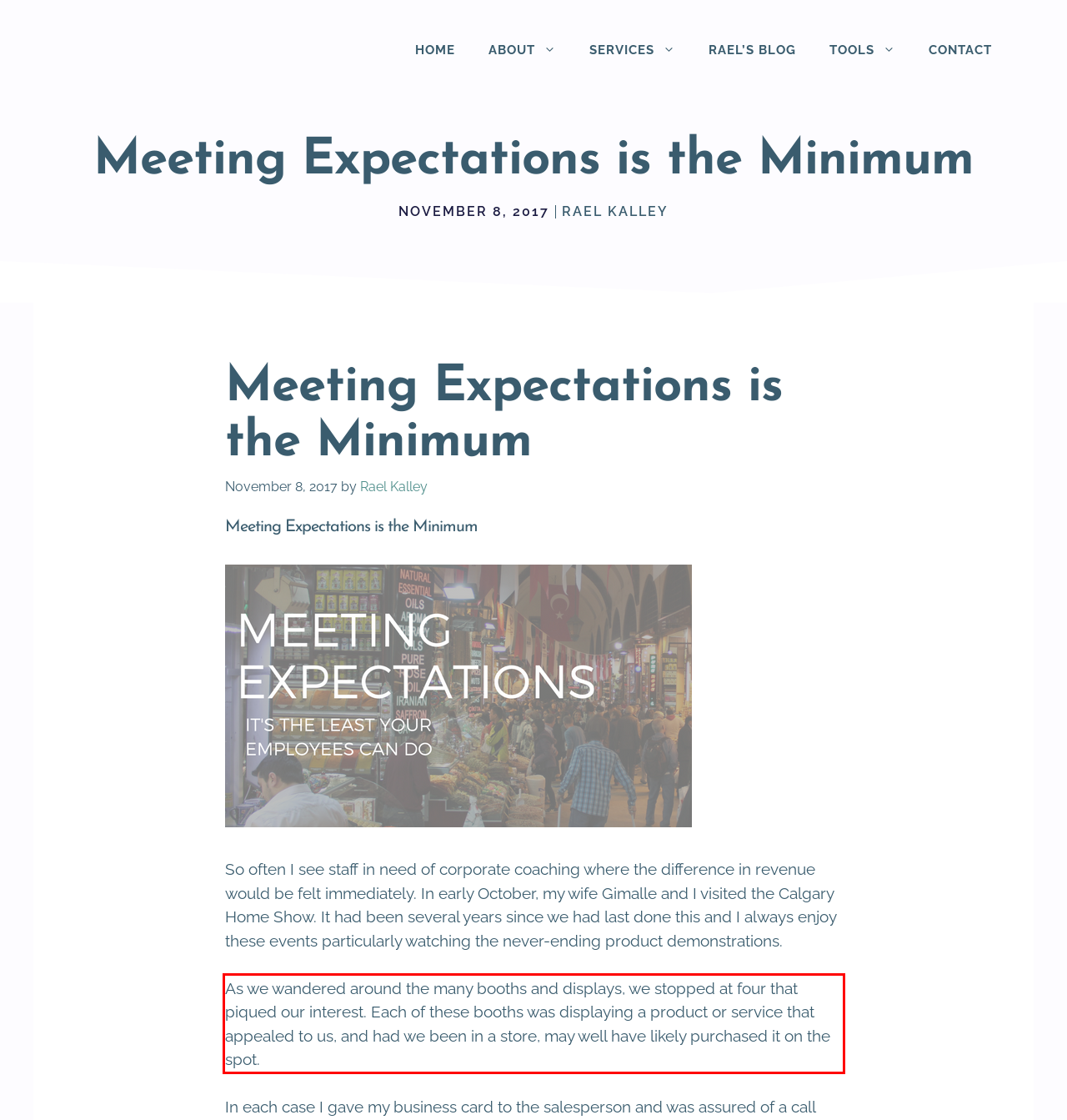Using the provided screenshot of a webpage, recognize the text inside the red rectangle bounding box by performing OCR.

As we wandered around the many booths and displays, we stopped at four that piqued our interest. Each of these booths was displaying a product or service that appealed to us, and had we been in a store, may well have likely purchased it on the spot.